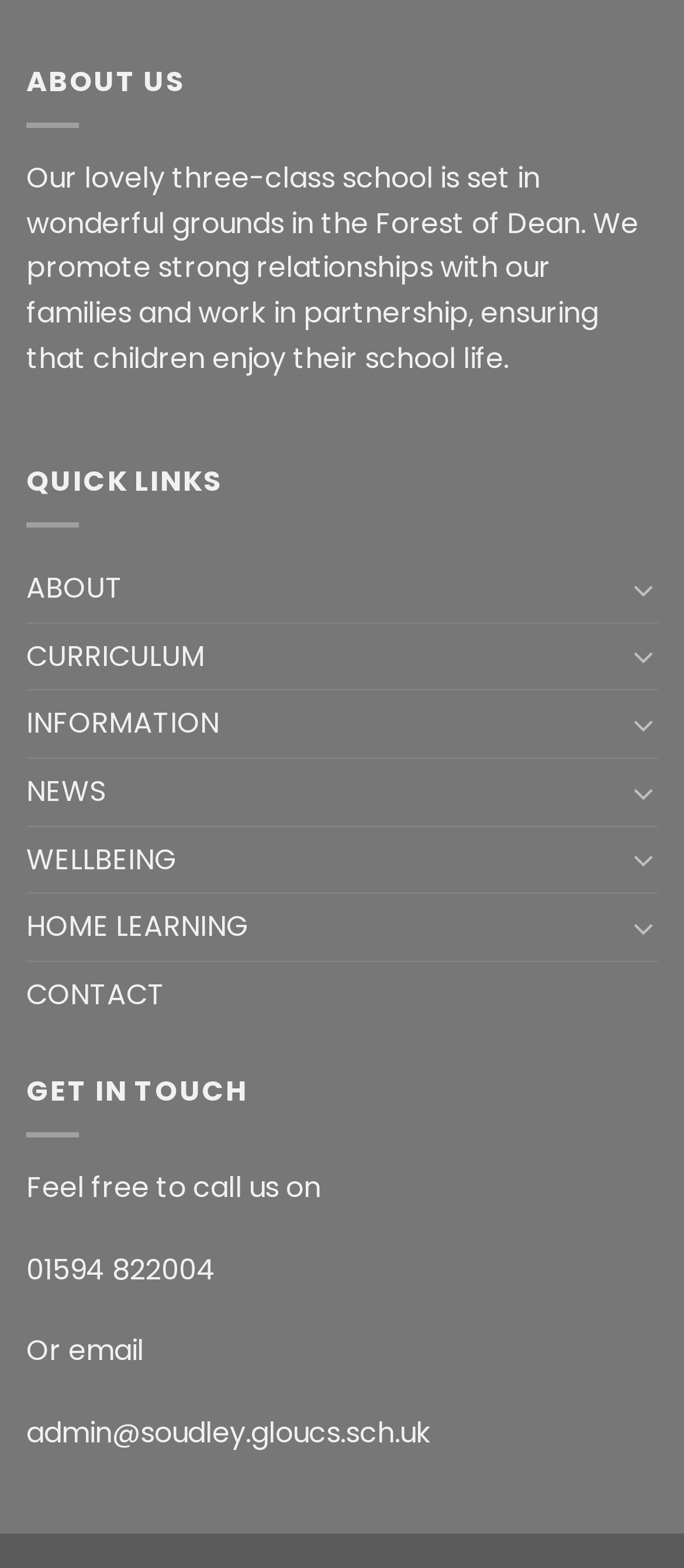What is the name of the school?
Please craft a detailed and exhaustive response to the question.

Although the webpage provides information about the school, it does not explicitly mention the name of the school.